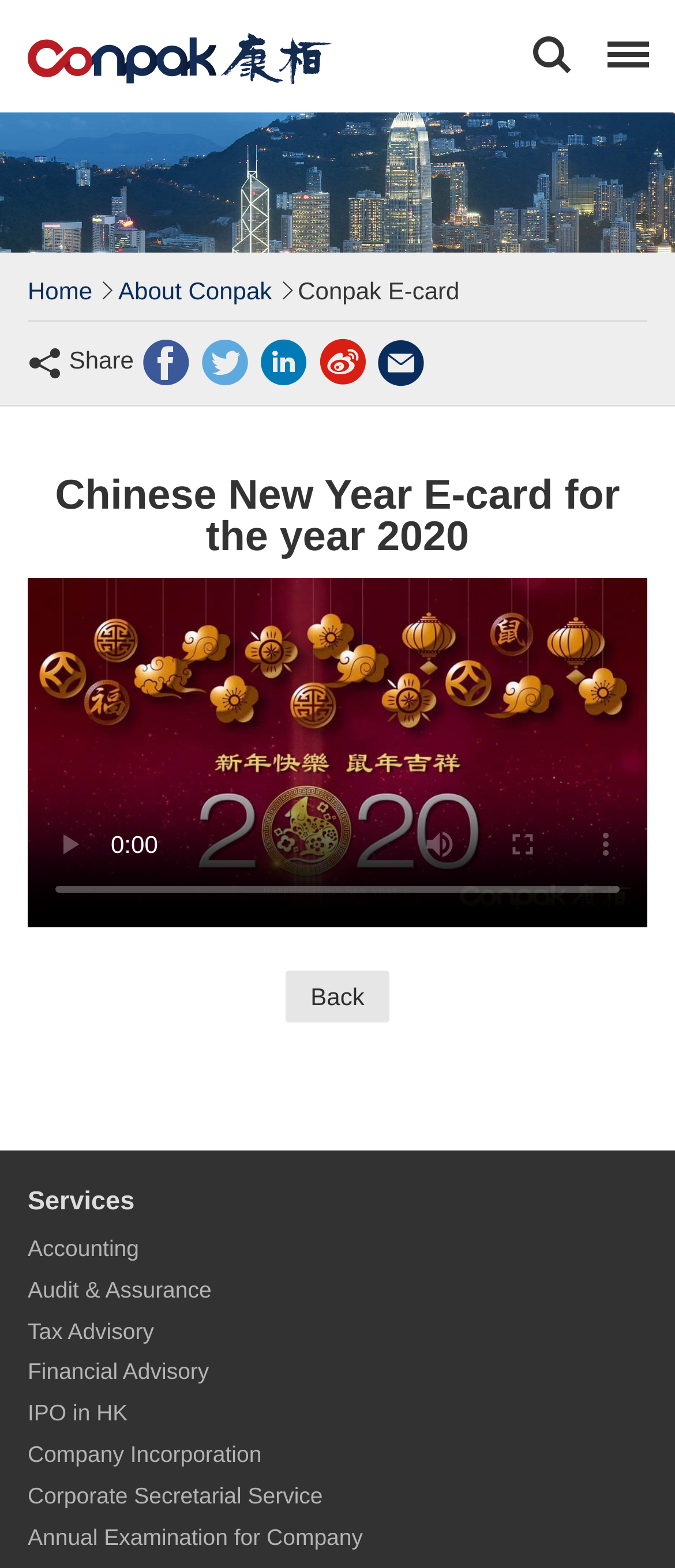Locate the bounding box coordinates of the region to be clicked to comply with the following instruction: "Click the Conpak CPA link". The coordinates must be four float numbers between 0 and 1, in the form [left, top, right, bottom].

[0.041, 0.017, 0.503, 0.066]